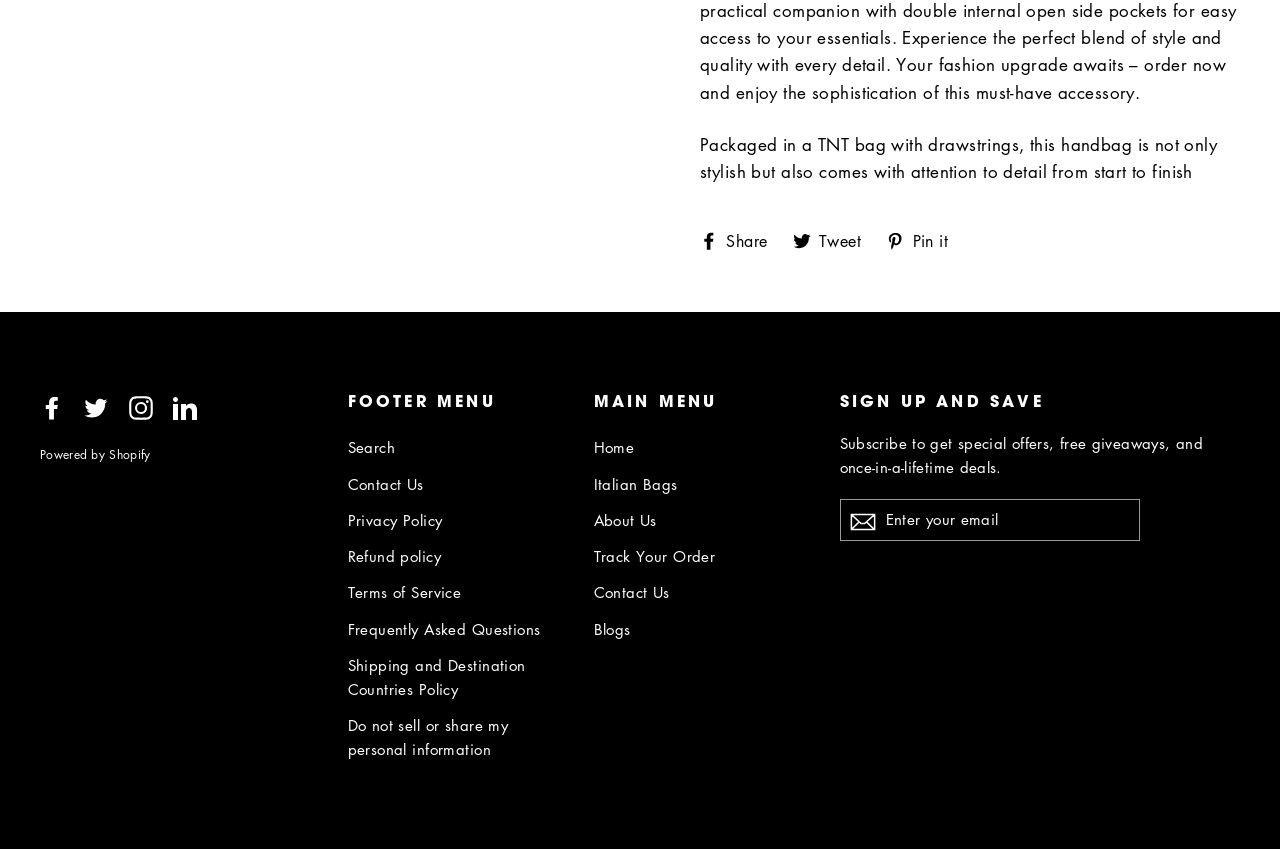Please provide the bounding box coordinates for the UI element as described: "Italian Bags". The coordinates must be four floats between 0 and 1, represented as [left, top, right, bottom].

[0.464, 0.551, 0.632, 0.589]